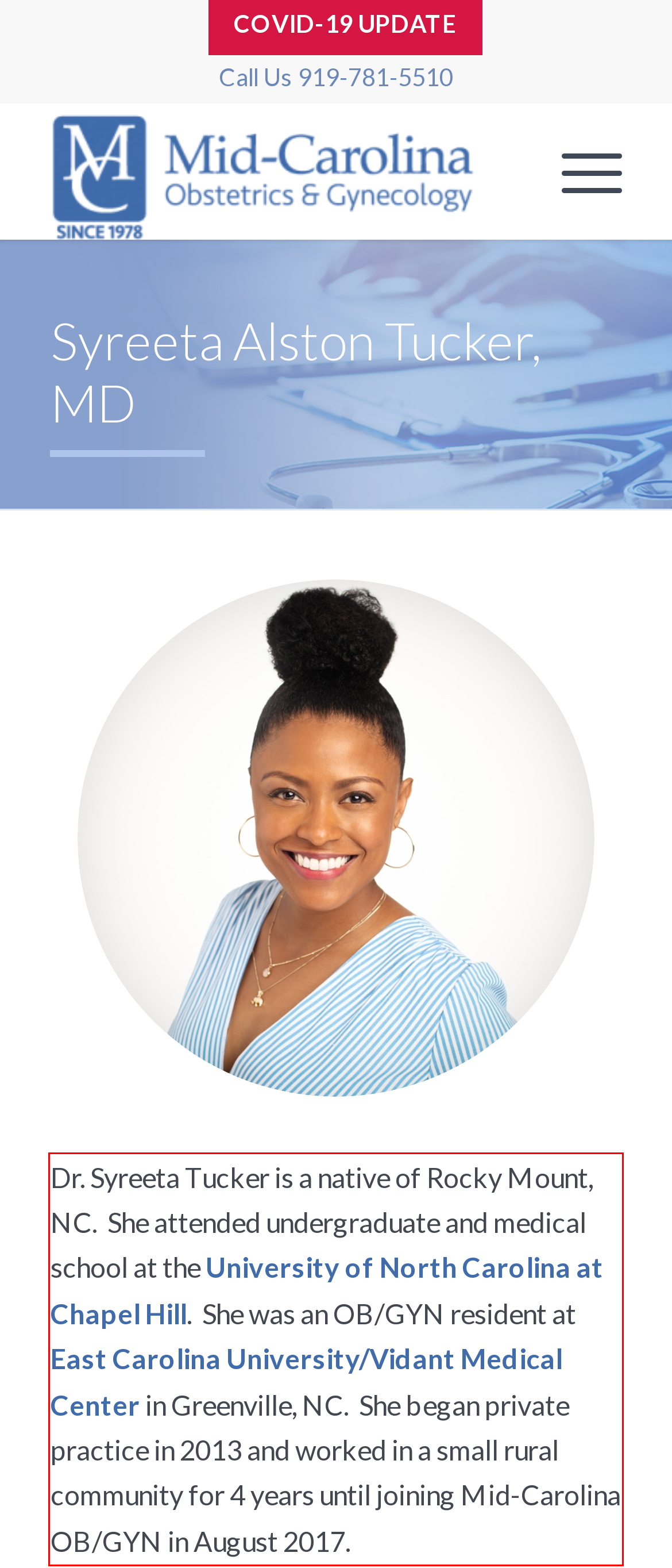Look at the provided screenshot of the webpage and perform OCR on the text within the red bounding box.

Dr. Syreeta Tucker is a native of Rocky Mount, NC. She attended undergraduate and medical school at the University of North Carolina at Chapel Hill. She was an OB/GYN resident at East Carolina University/Vidant Medical Center in Greenville, NC. She began private practice in 2013 and worked in a small rural community for 4 years until joining Mid-Carolina OB/GYN in August 2017.